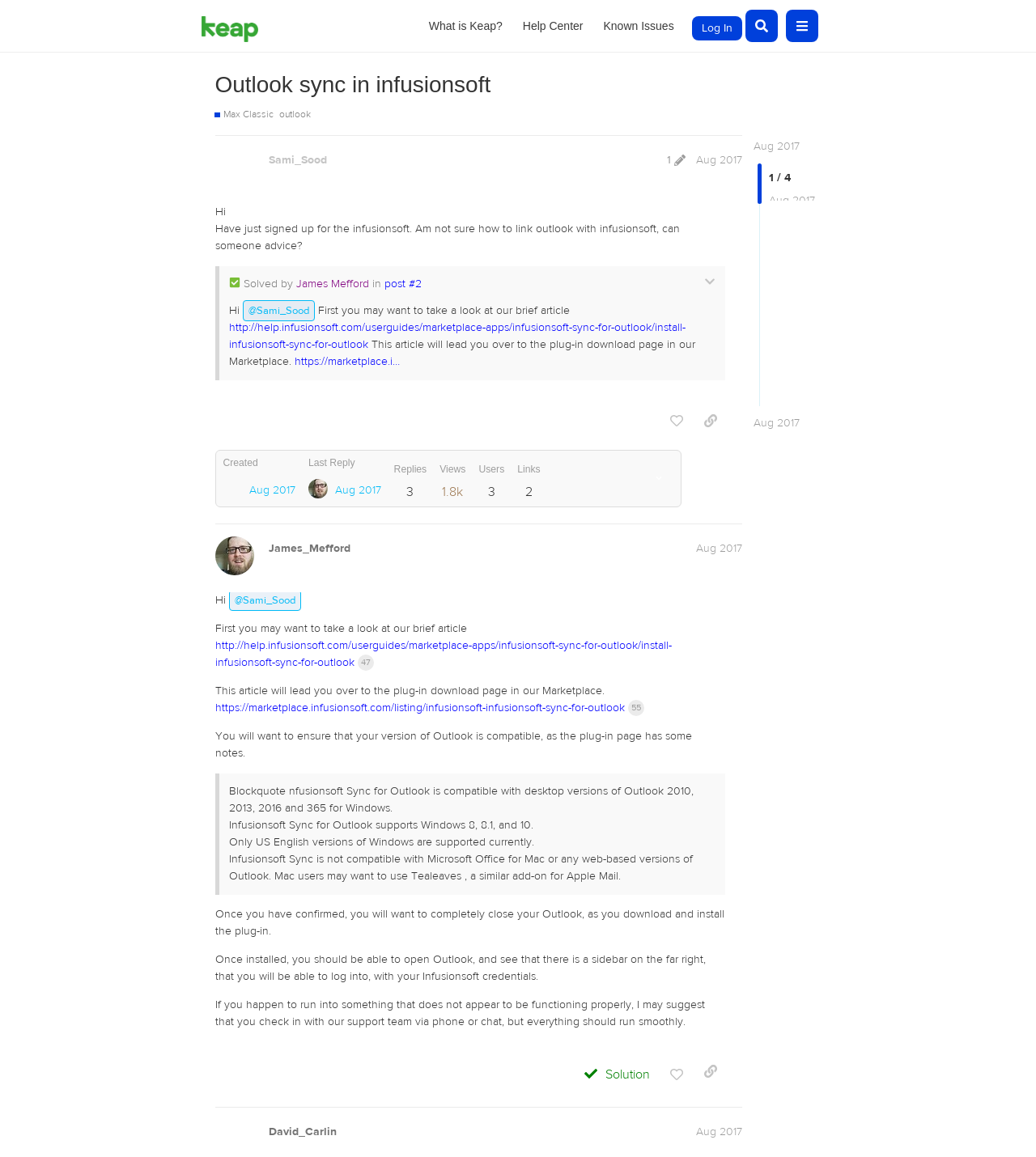Please determine the bounding box coordinates of the clickable area required to carry out the following instruction: "Search for data". The coordinates must be four float numbers between 0 and 1, represented as [left, top, right, bottom].

None